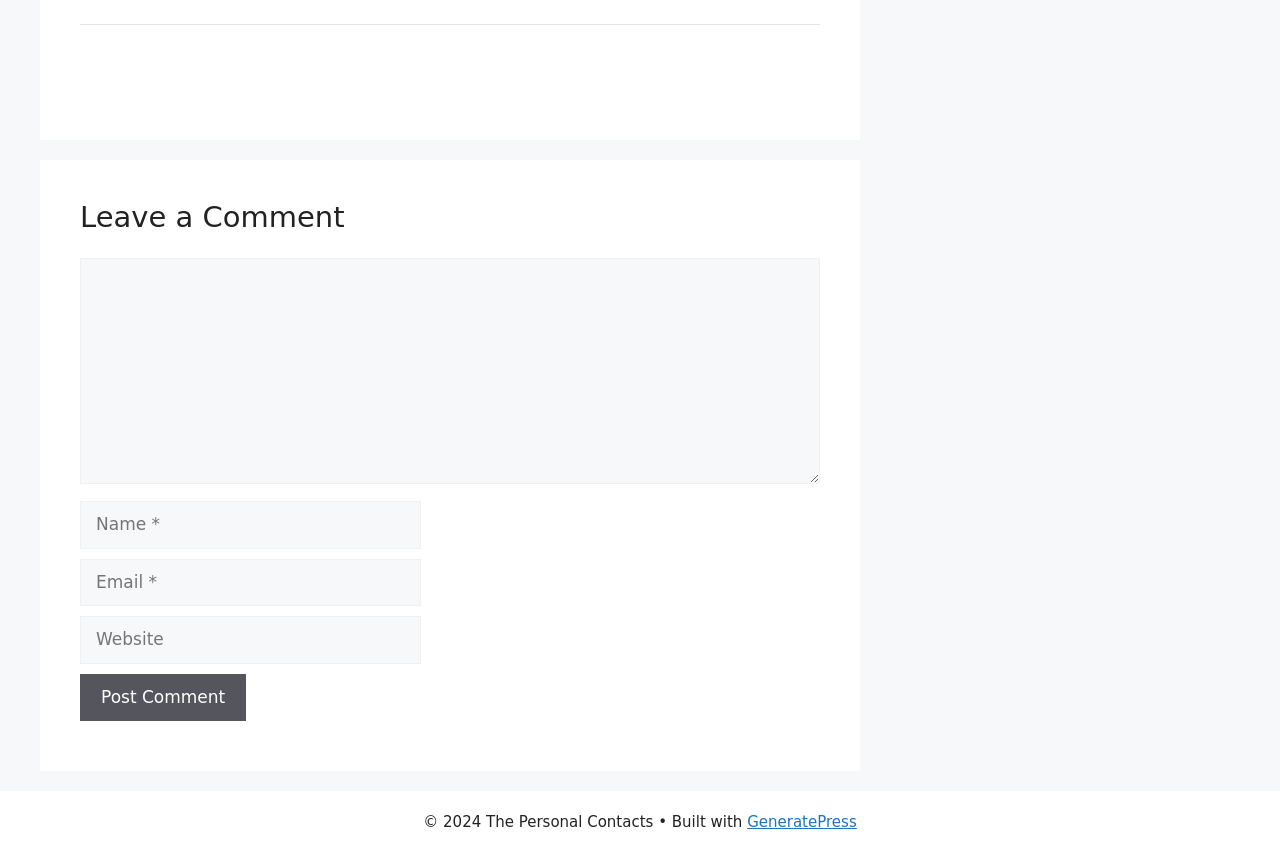For the element described, predict the bounding box coordinates as (top-left x, top-left y, bottom-right x, bottom-right y). All values should be between 0 and 1. Element description: GeneratePress

[0.584, 0.952, 0.669, 0.973]